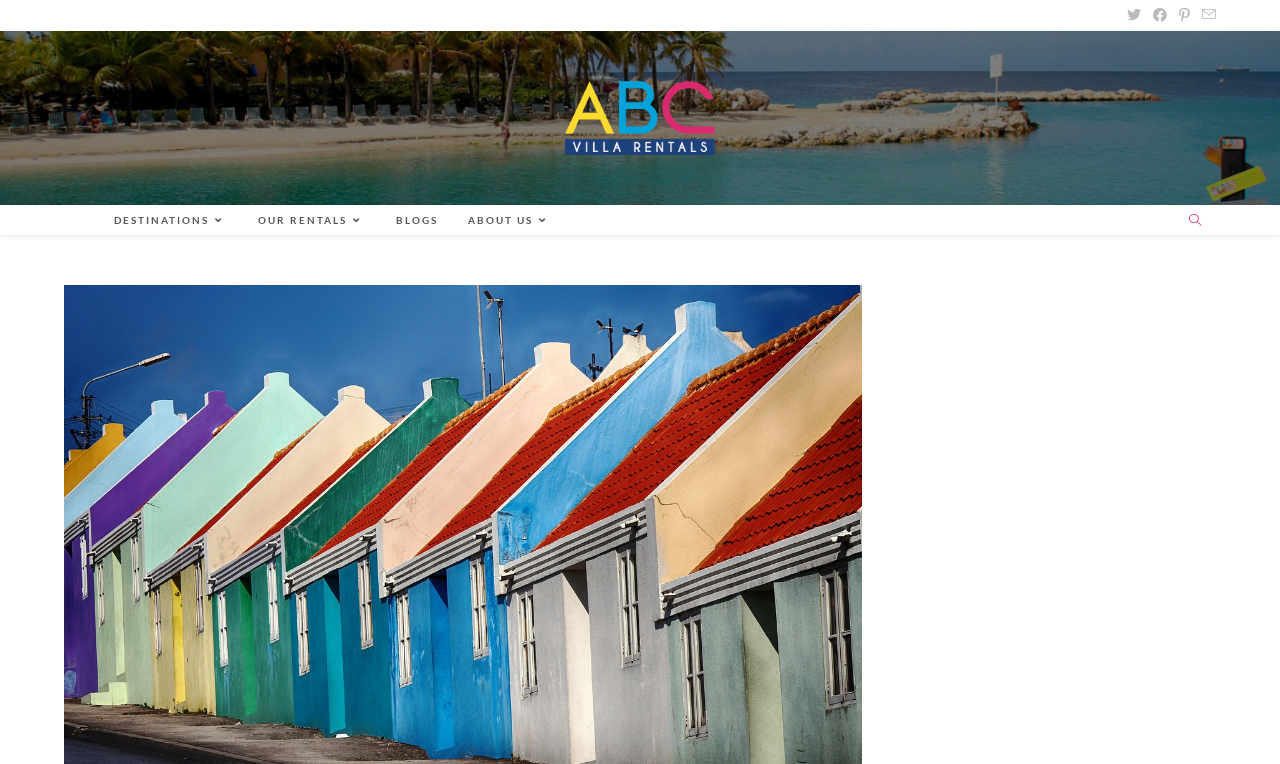Identify the bounding box coordinates of the clickable region to carry out the given instruction: "Search website".

[0.923, 0.275, 0.945, 0.304]